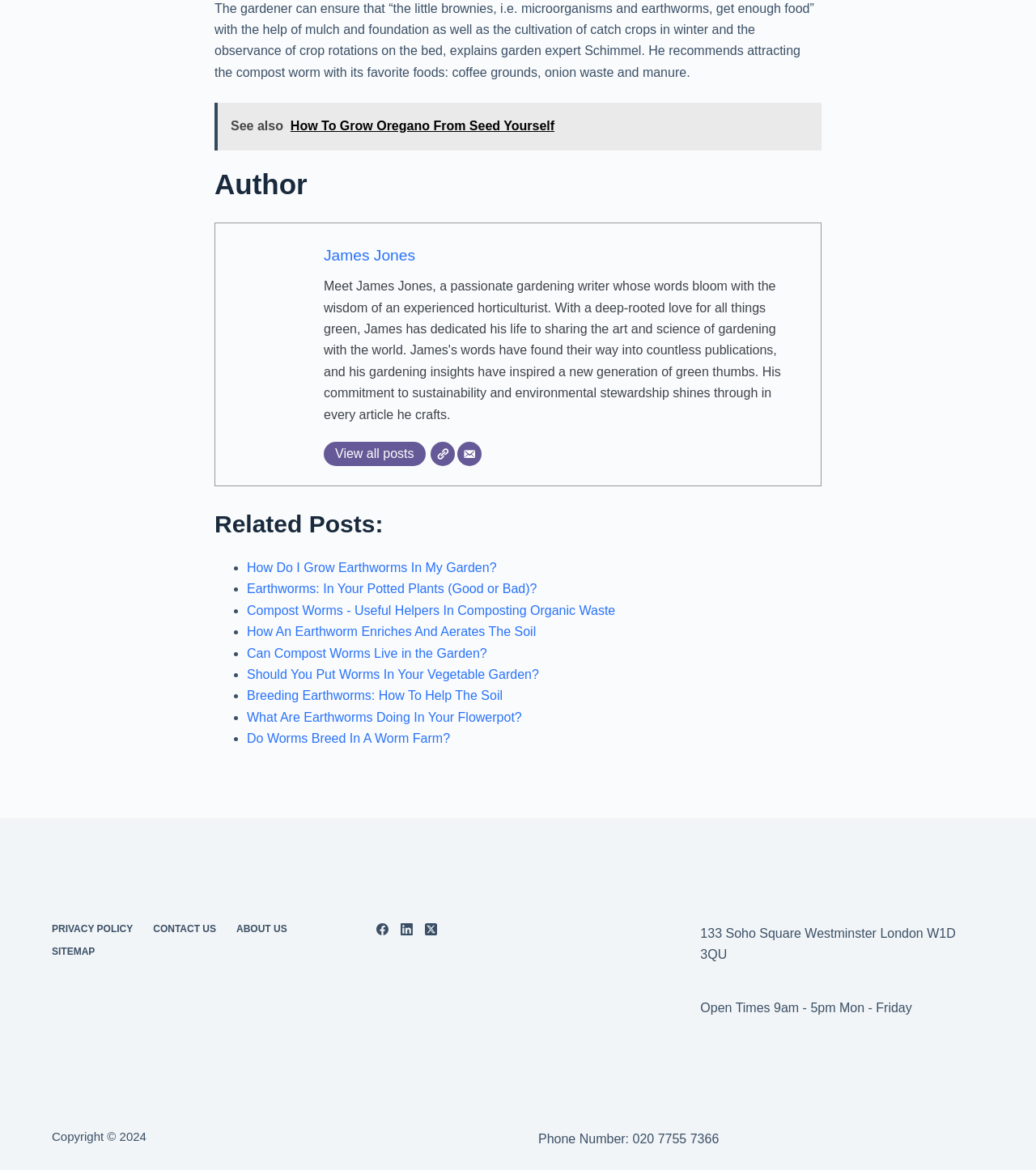Please identify the coordinates of the bounding box for the clickable region that will accomplish this instruction: "Contact us through email".

[0.441, 0.378, 0.465, 0.398]